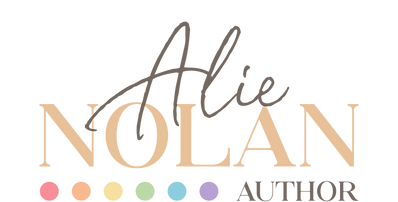Based on the image, give a detailed response to the question: What is the purpose of the pastel circles in the logo?

The caption explains that the vibrant pastel circles create a colorful graphic element, adding a playful touch to the overall aesthetic of the logo, which suggests that they are intended to convey a sense of fun and lightheartedness.